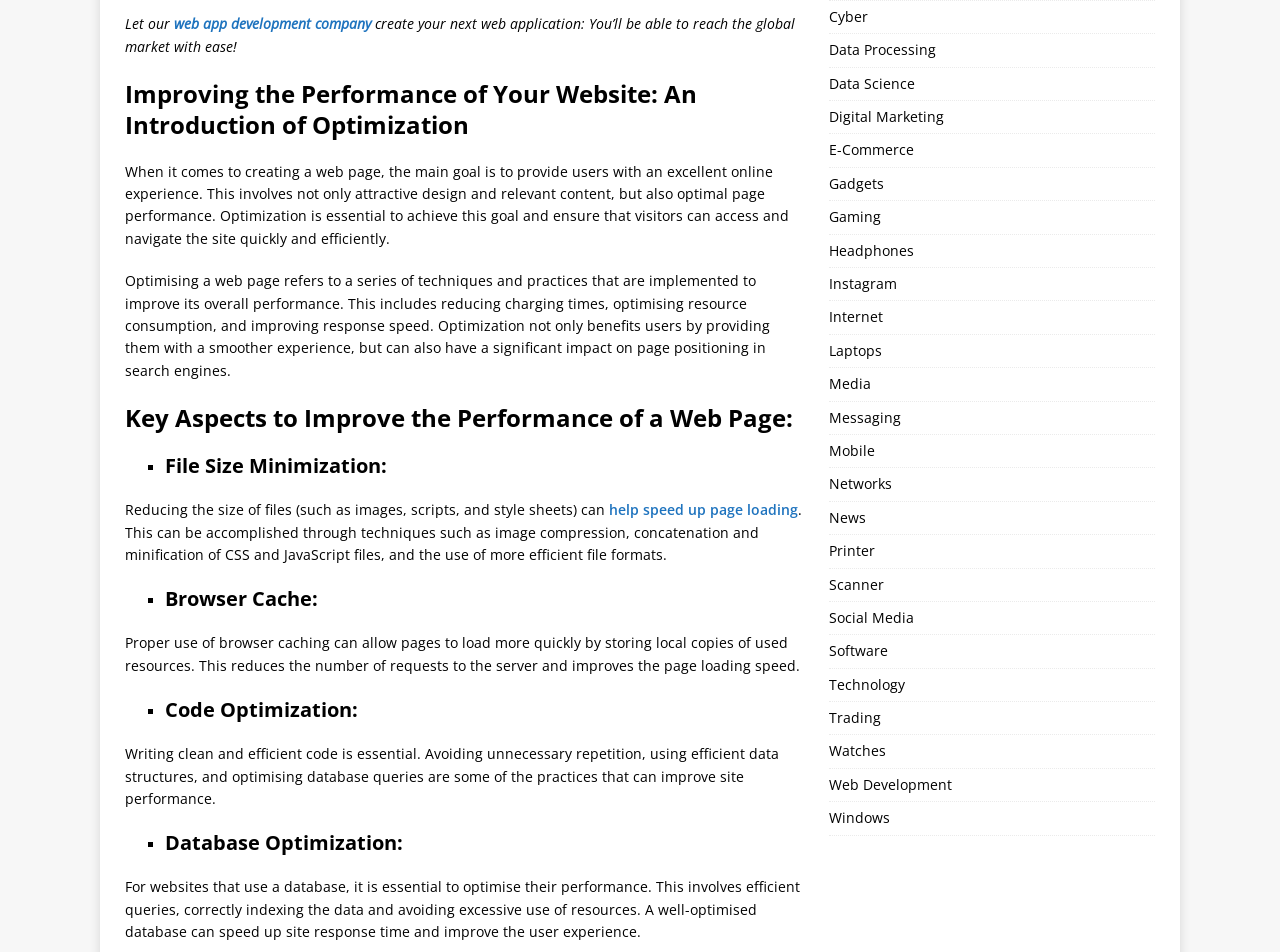Using the provided element description "News", determine the bounding box coordinates of the UI element.

[0.647, 0.527, 0.902, 0.561]